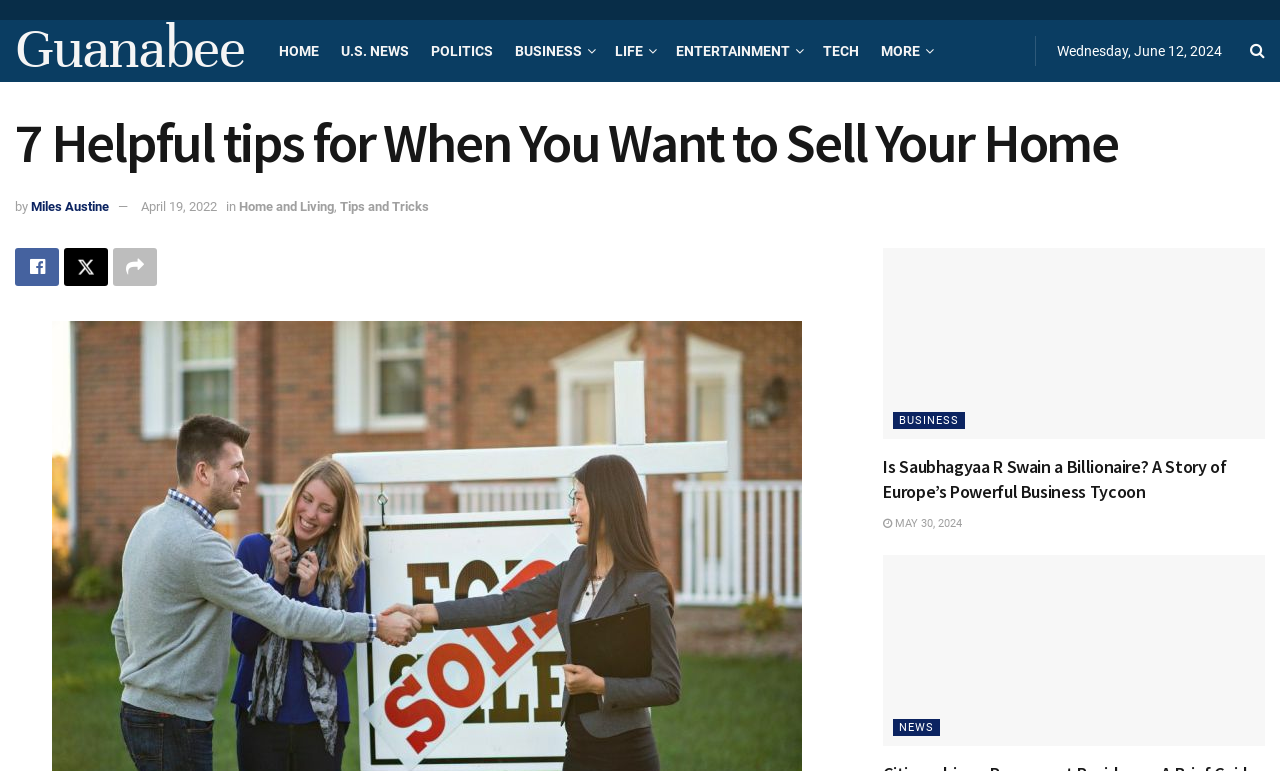Determine the bounding box coordinates of the UI element described below. Use the format (top-left x, top-left y, bottom-right x, bottom-right y) with floating point numbers between 0 and 1: More

[0.689, 0.026, 0.728, 0.106]